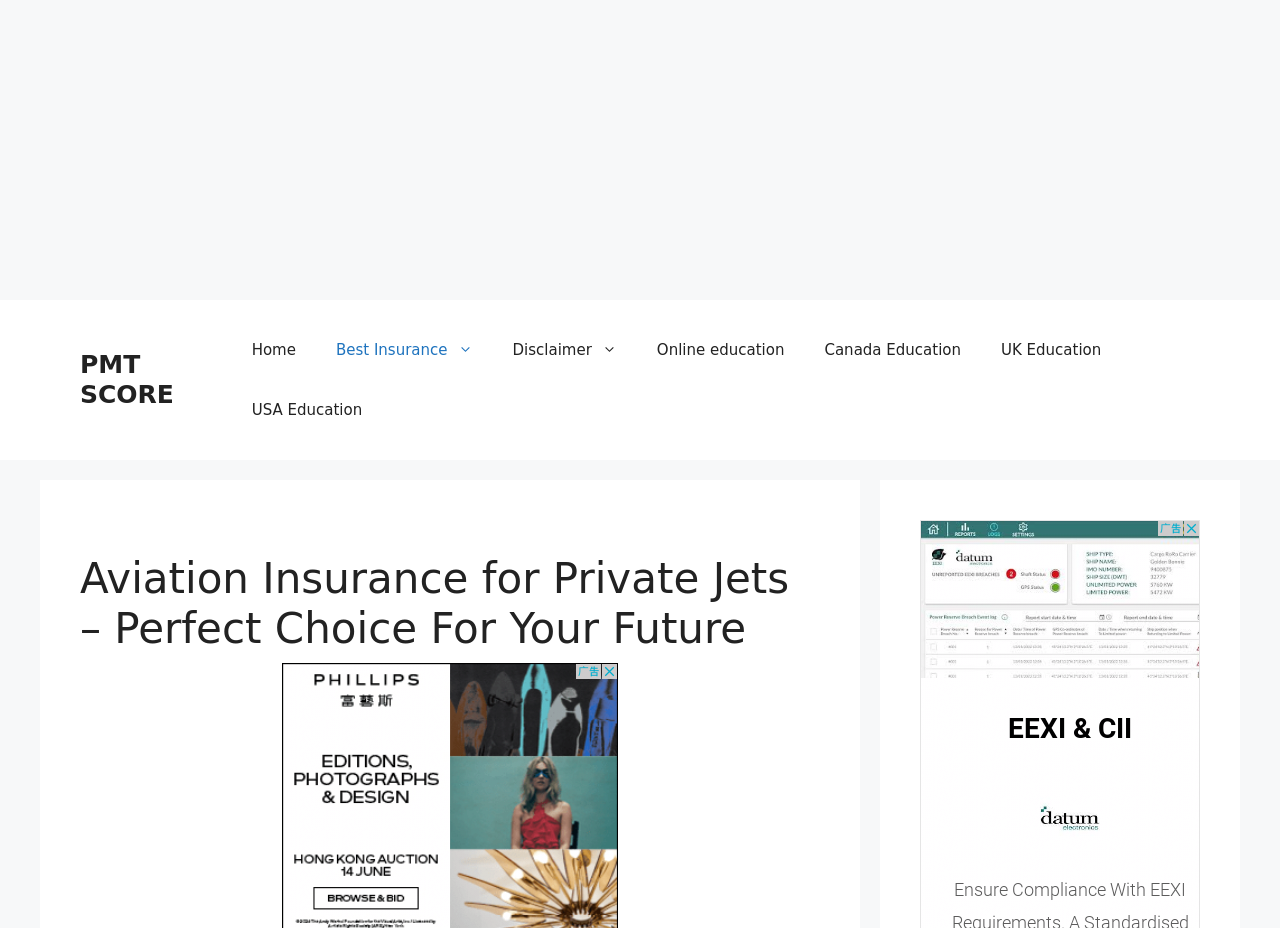Reply to the question with a brief word or phrase: Is there an education section on the website?

Yes